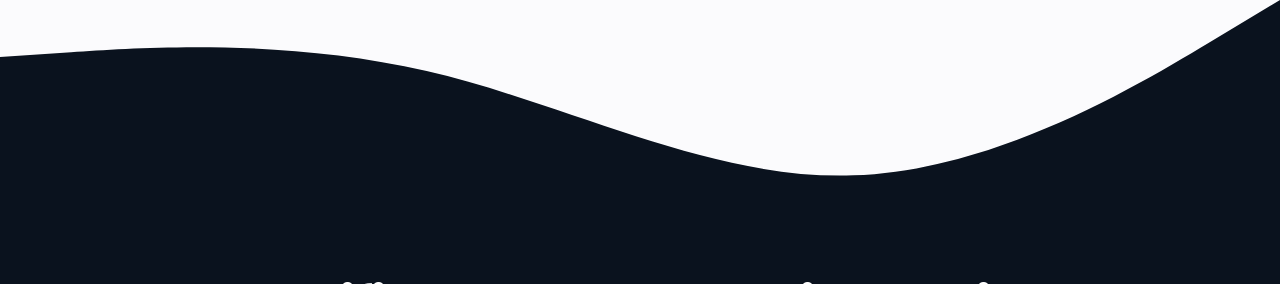Offer a detailed narrative of the image's content.

The image features a sleek, modern design element, characterized by smooth curves and a minimalist color palette. The dark, navy background contrasts with the softer, light gray underlying surface, creating an eye-catching visual effect. This design could serve as a graphical divider or a header, effectively enhancing the aesthetic appeal of the webpage while contributing to the overall theme of diversity and inclusion in tech. It harmoniously complements the surrounding text and headers, making the content feel cohesive and well-organized.